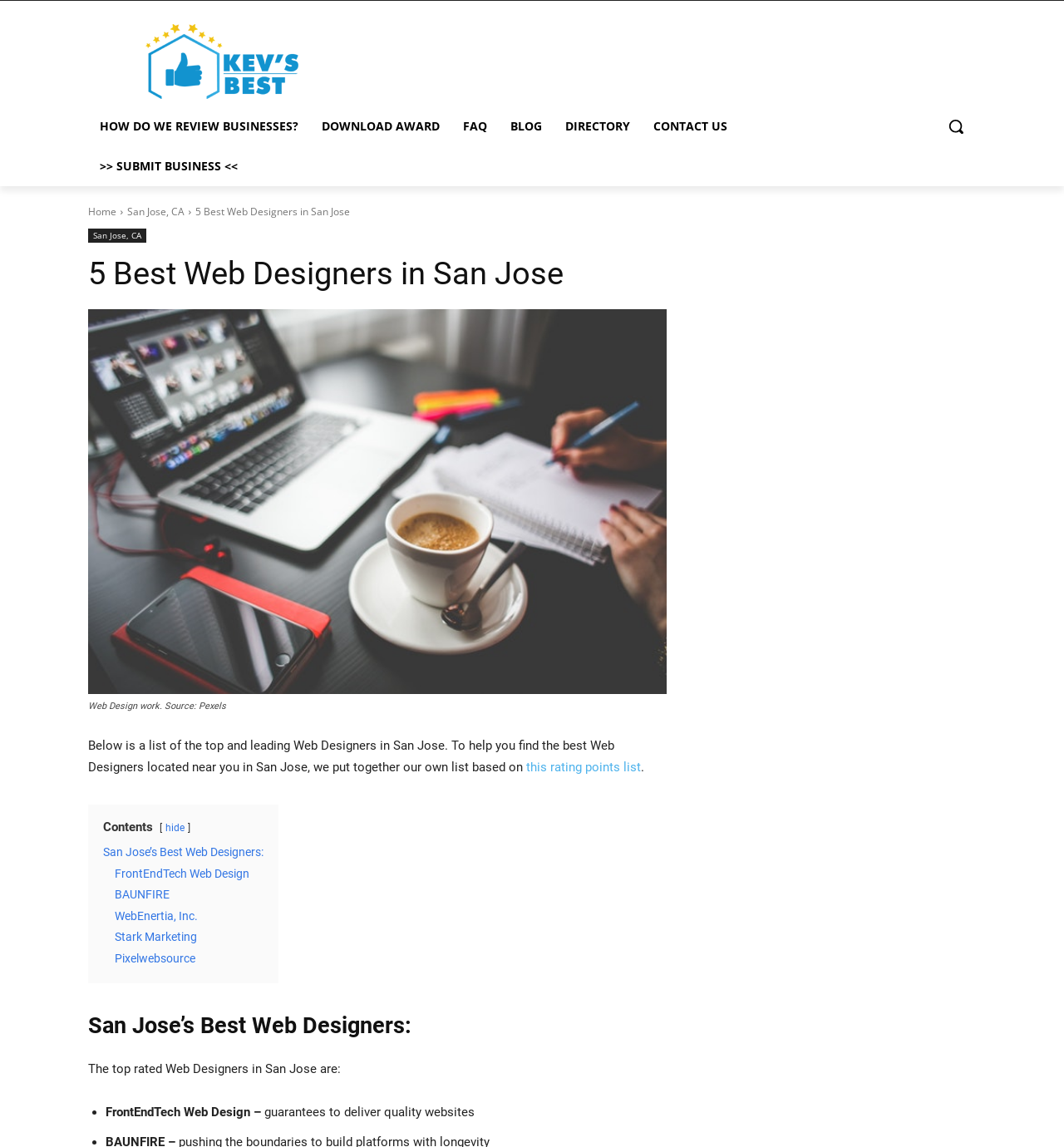How many web designers are listed on this webpage? Observe the screenshot and provide a one-word or short phrase answer.

5